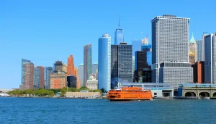Respond to the question below with a single word or phrase:
What is the atmosphere of Manhattan depicted in the image?

Dynamic